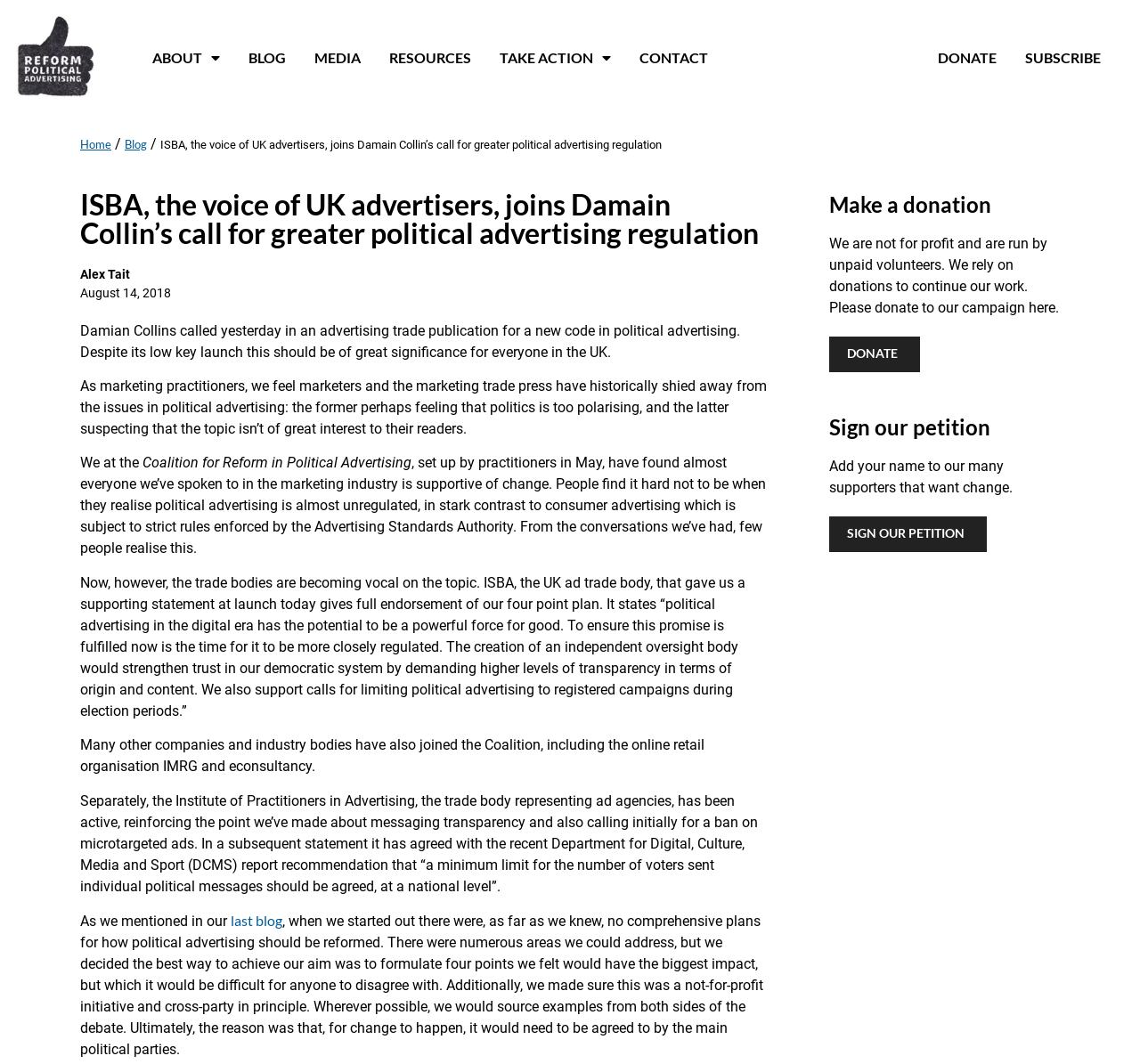Determine the bounding box coordinates of the element's region needed to click to follow the instruction: "Read the last blog". Provide these coordinates as four float numbers between 0 and 1, formatted as [left, top, right, bottom].

[0.202, 0.857, 0.248, 0.873]